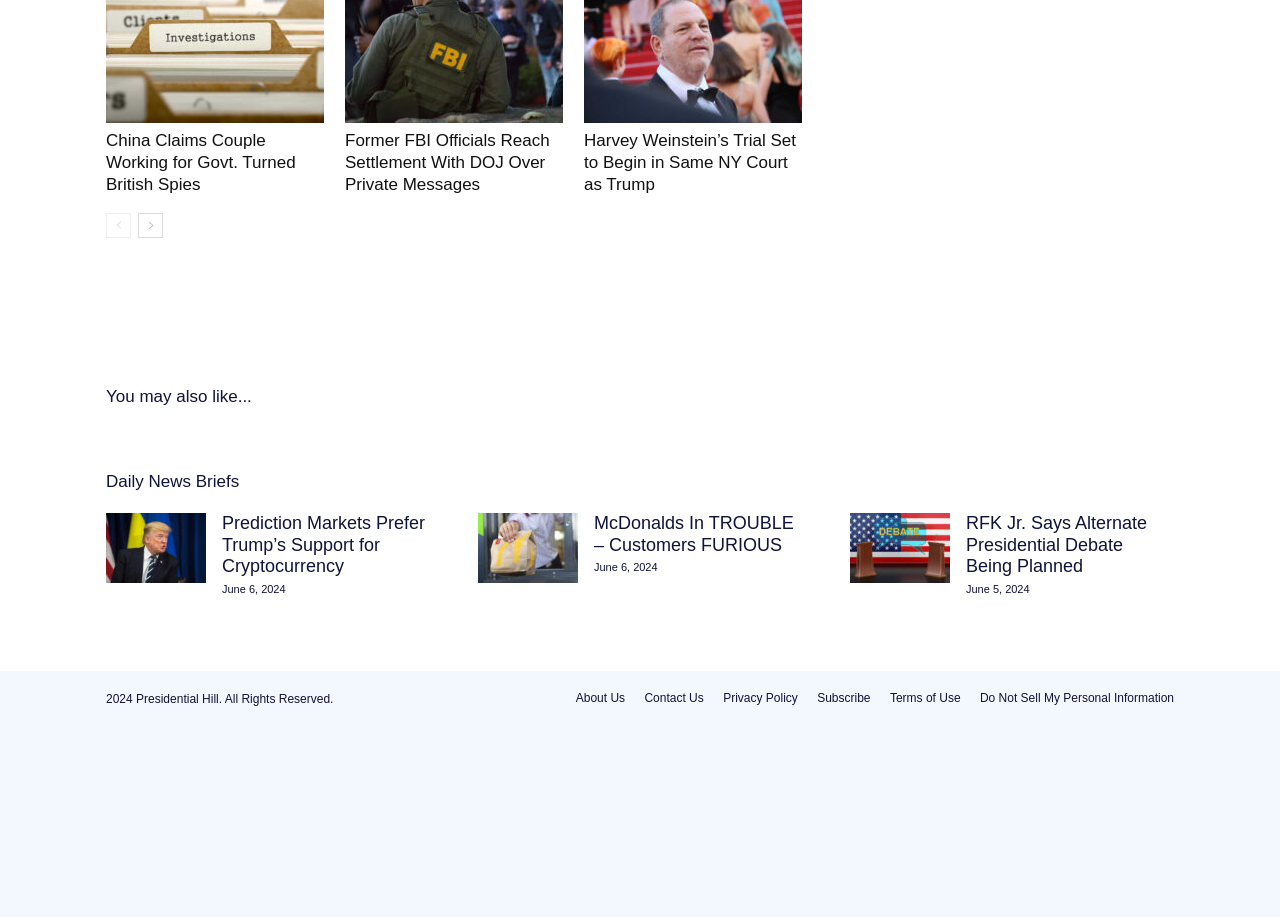Determine the bounding box for the UI element that matches this description: "About Us".

[0.45, 0.751, 0.488, 0.771]